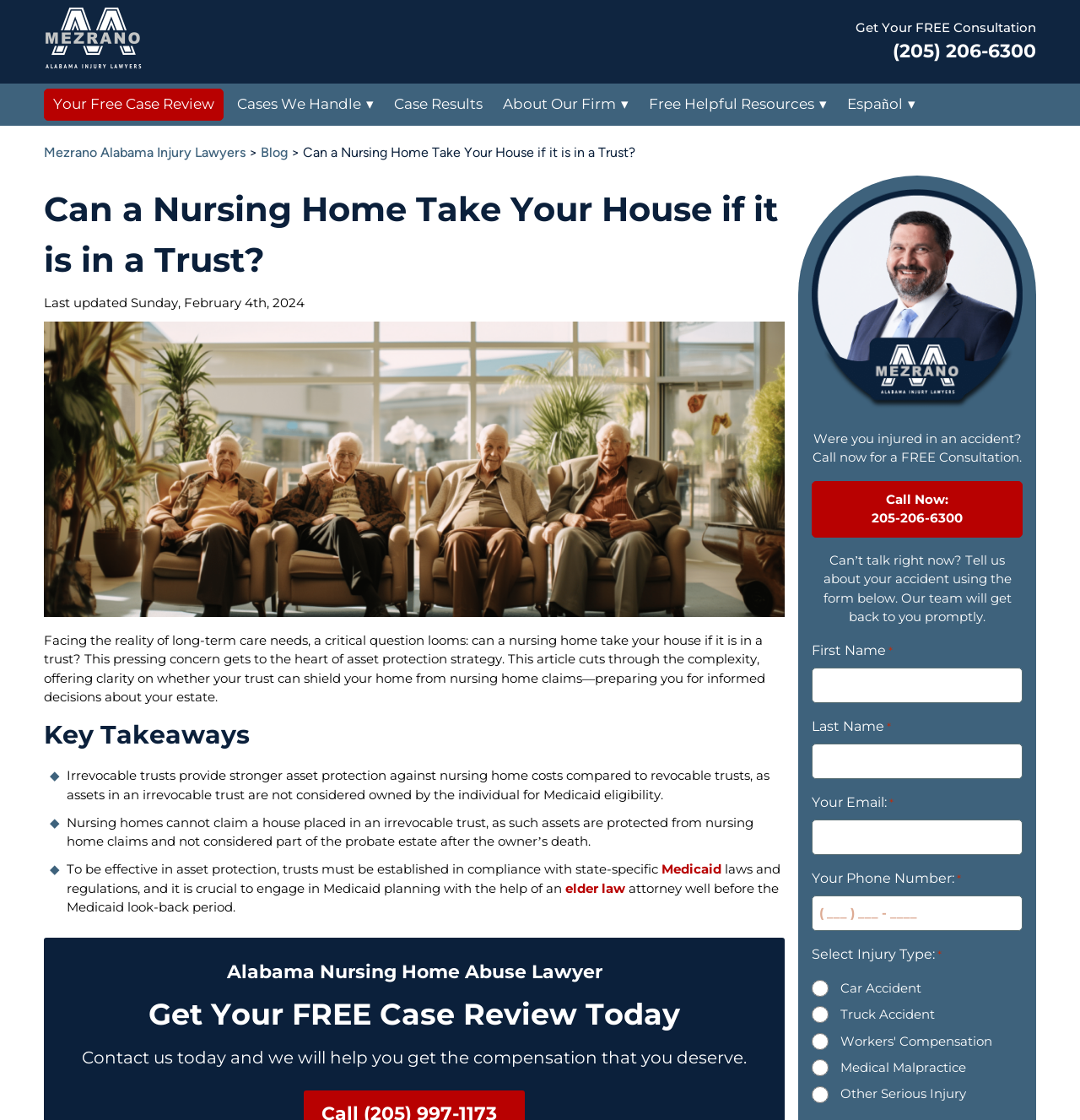Using the provided element description "About Our Firm", determine the bounding box coordinates of the UI element.

[0.466, 0.084, 0.57, 0.103]